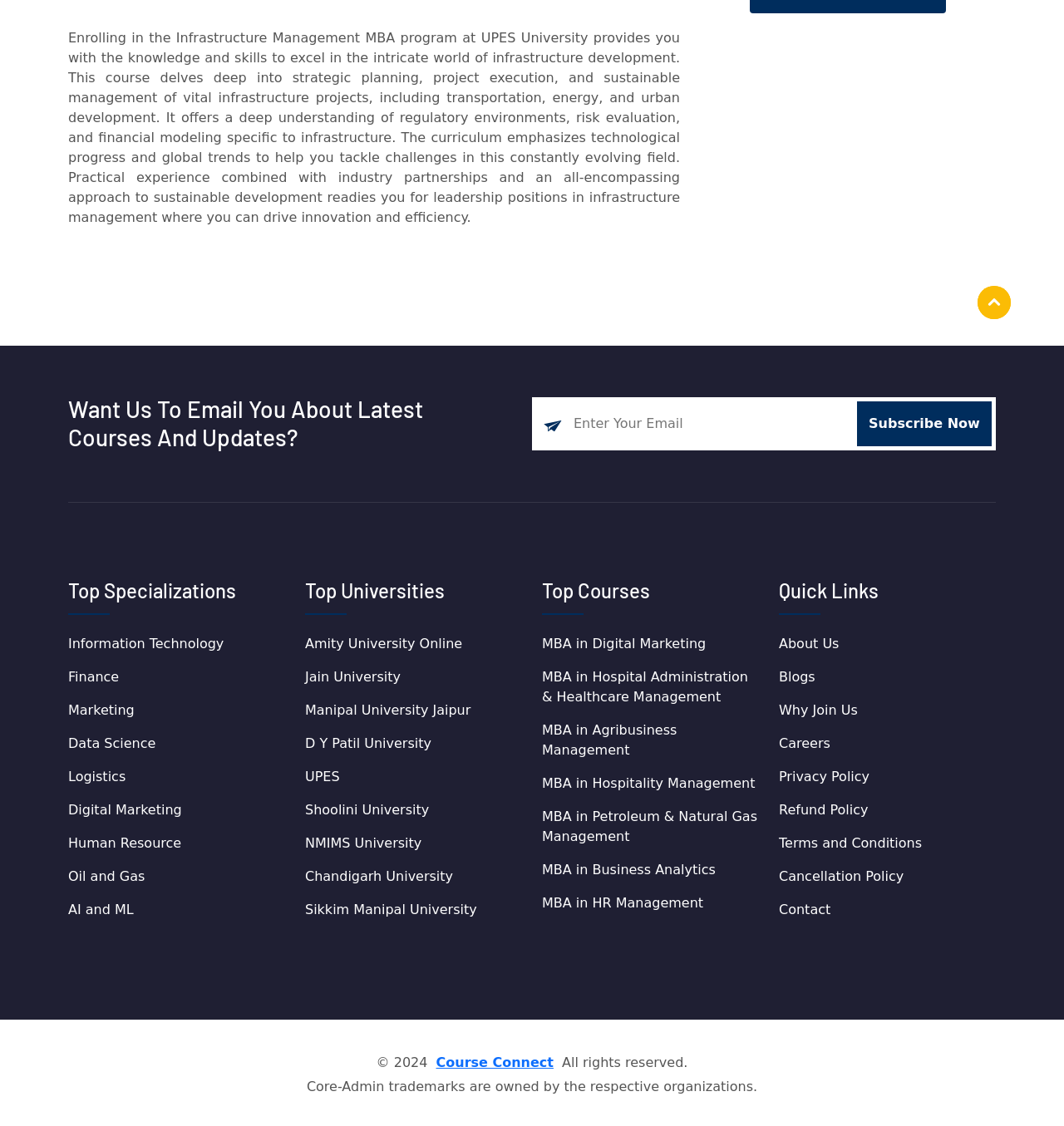Determine the bounding box coordinates of the UI element that matches the following description: "Marketing". The coordinates should be four float numbers between 0 and 1 in the format [left, top, right, bottom].

[0.064, 0.622, 0.126, 0.64]